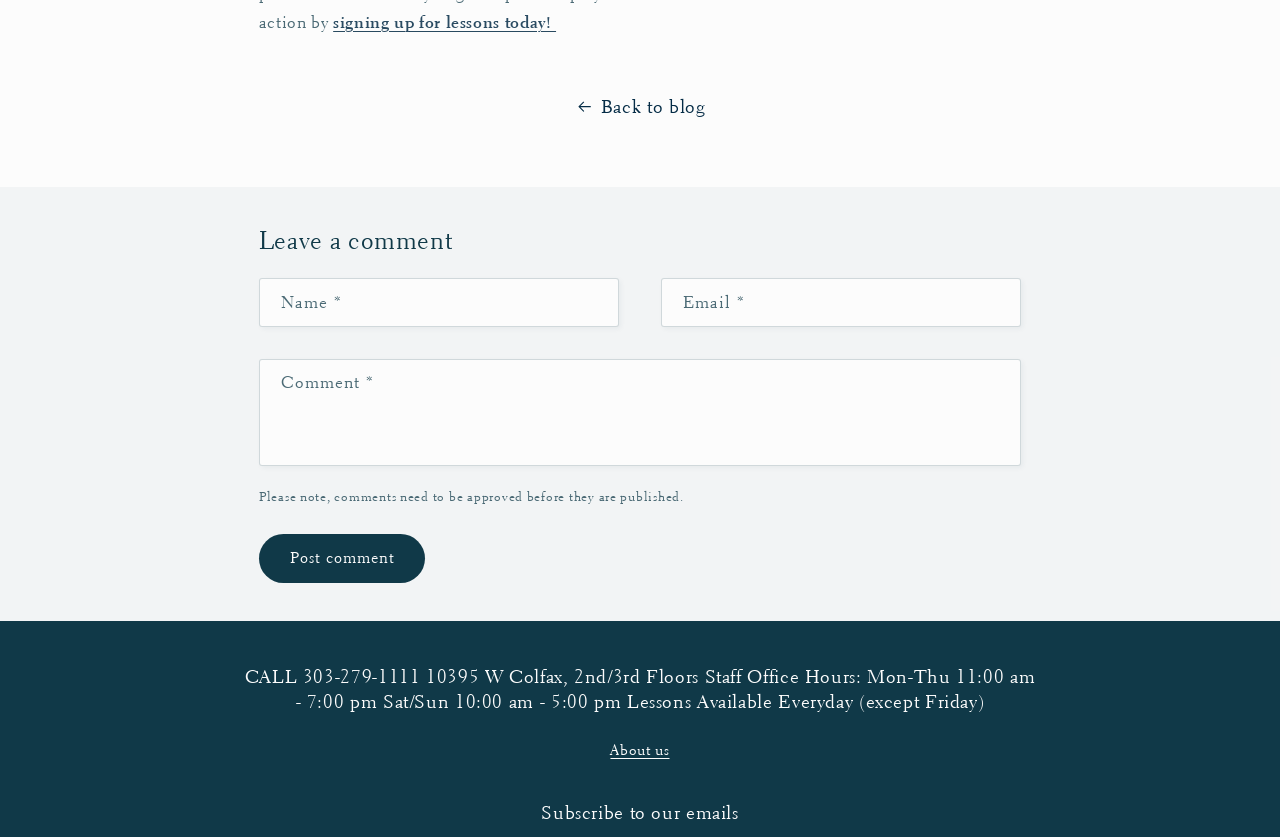Please determine the bounding box coordinates for the UI element described here. Use the format (top-left x, top-left y, bottom-right x, bottom-right y) with values bounded between 0 and 1: parent_node: Email * name="comment[email]" placeholder="Email"

[0.517, 0.333, 0.797, 0.39]